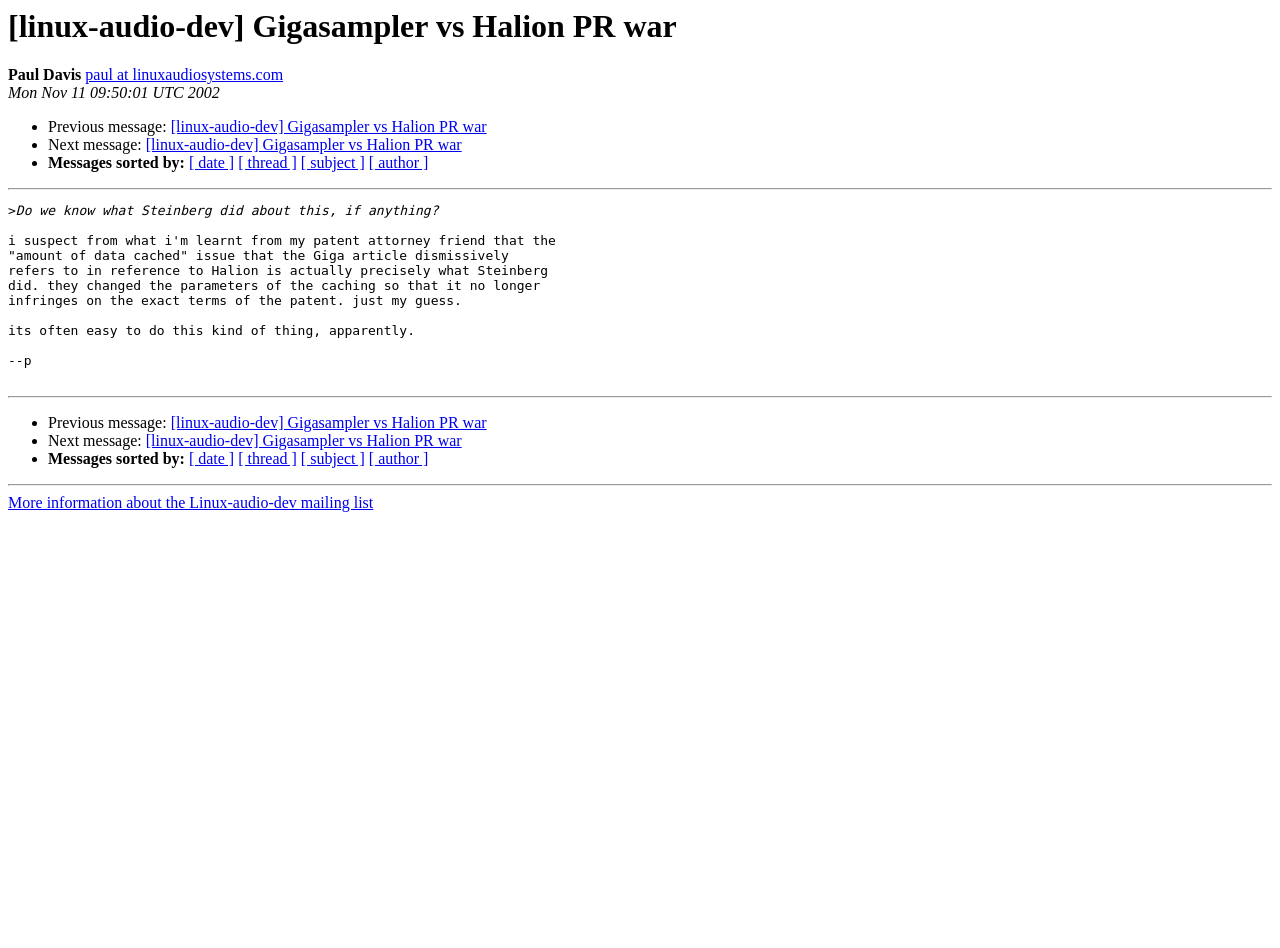Describe the webpage meticulously, covering all significant aspects.

This webpage appears to be a discussion forum or mailing list archive, specifically focused on Linux audio development. At the top, there is a heading that reads "[linux-audio-dev] Gigasampler vs Halion PR war", which is also a link. Below this heading, there is a section with the author's name, "Paul Davis", and their email address, "paul at linuxaudiosystems.com". The date of the post, "Mon Nov 11 09:50:01 UTC 2002", is also displayed.

The main content of the page is a message from the author, which is divided into several paragraphs. The text discusses the topic of Gigasampler and Halion PR war, and the author shares their thoughts and opinions on the matter. There are several links and list markers scattered throughout the text, which appear to be navigation aids for the discussion thread.

Below the main content, there are several horizontal separators, which divide the page into distinct sections. Each section contains a set of links and list markers, which allow the user to navigate to previous and next messages in the thread, as well as sort the messages by date, thread, subject, or author.

At the very bottom of the page, there is a link to "More information about the Linux-audio-dev mailing list", which suggests that this webpage is part of a larger archive or forum dedicated to Linux audio development.